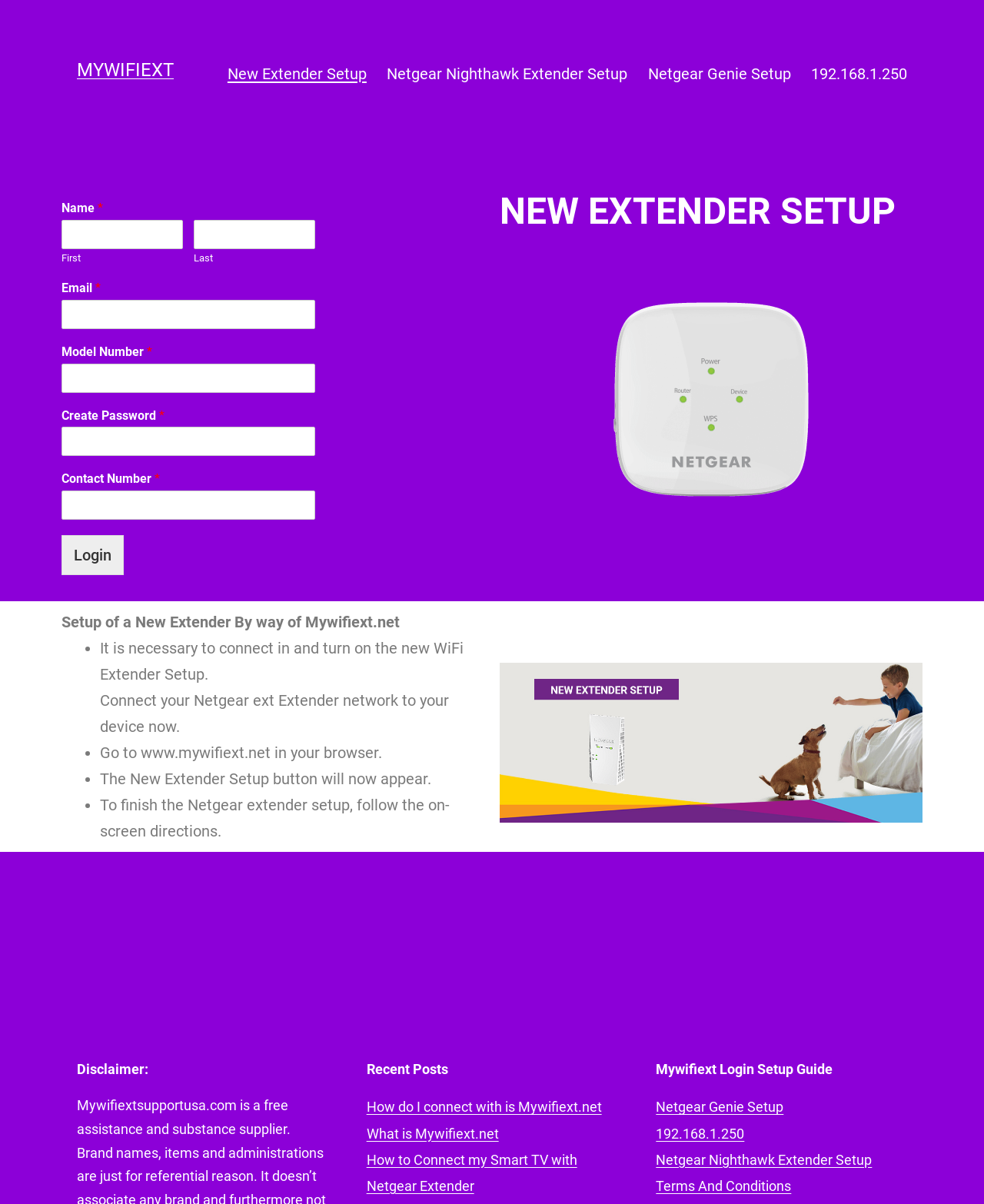Kindly determine the bounding box coordinates for the clickable area to achieve the given instruction: "Click the Login button".

[0.062, 0.445, 0.126, 0.478]